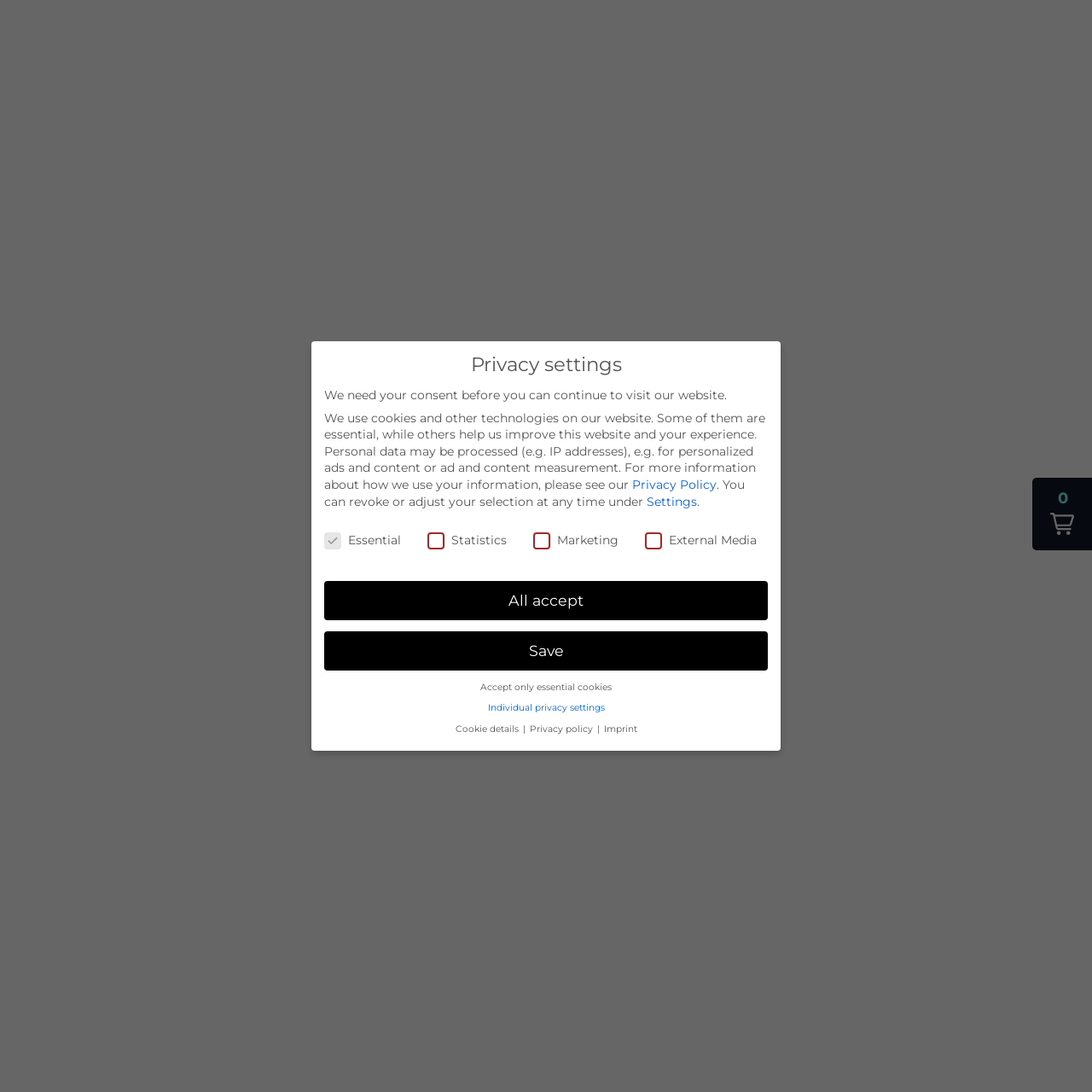Given the webpage screenshot and the description, determine the bounding box coordinates (top-left x, top-left y, bottom-right x, bottom-right y) that define the location of the UI element matching this description: 0

[0.945, 0.438, 1.0, 0.504]